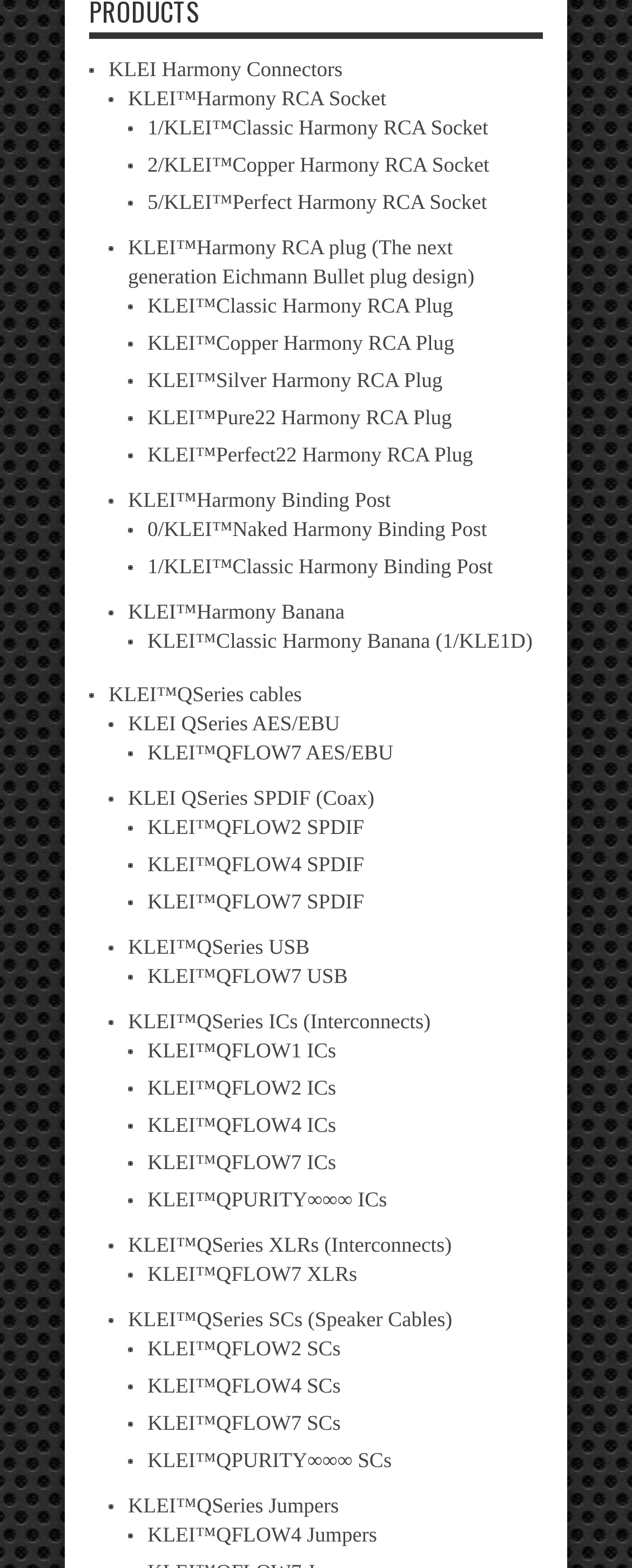Extract the bounding box coordinates for the HTML element that matches this description: "KLEI™QPURITY∞∞∞ SCs". The coordinates should be four float numbers between 0 and 1, i.e., [left, top, right, bottom].

[0.233, 0.924, 0.62, 0.939]